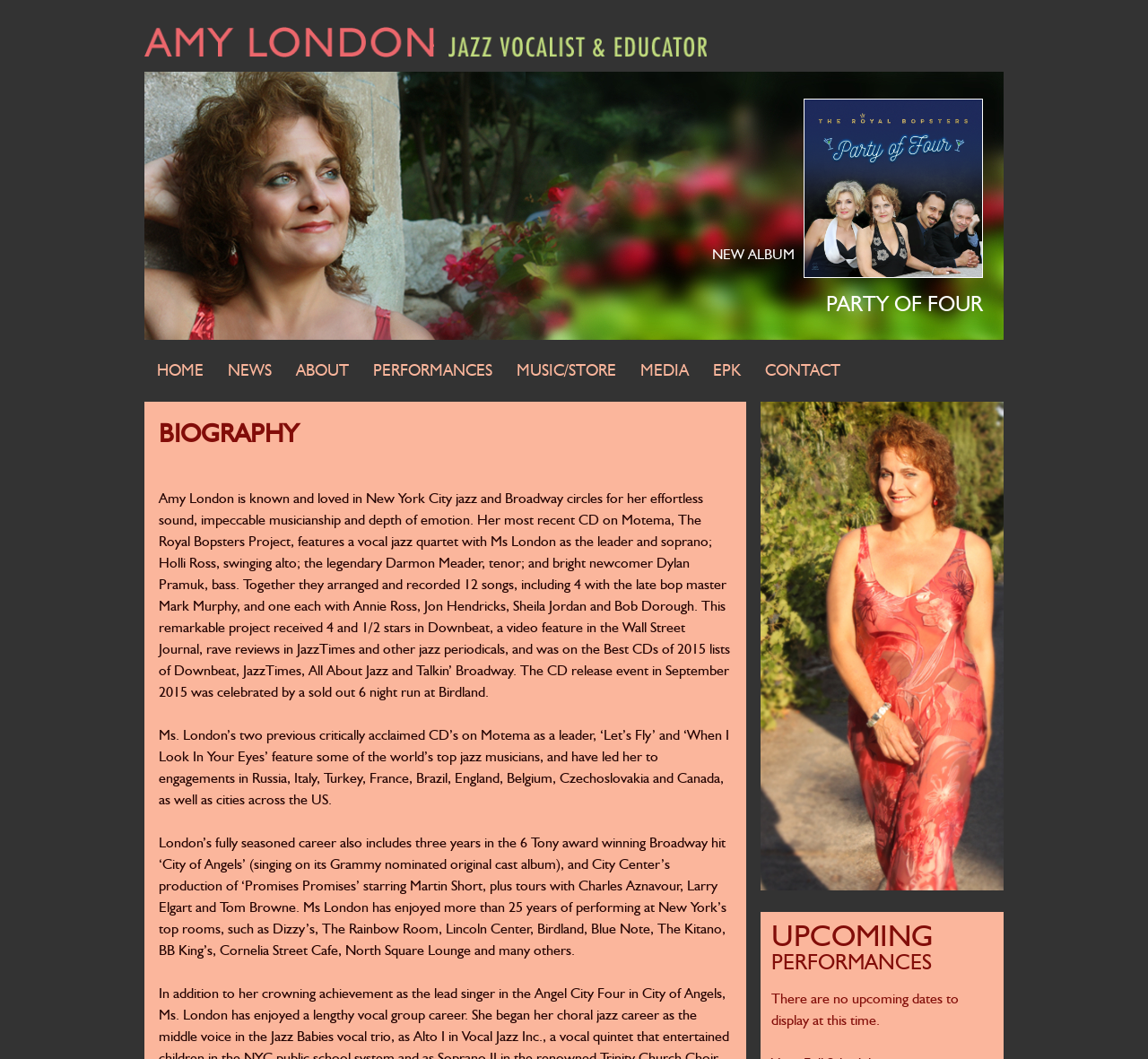What is the name of the Broadway hit Amy London was part of?
Using the image, answer in one word or phrase.

City of Angels